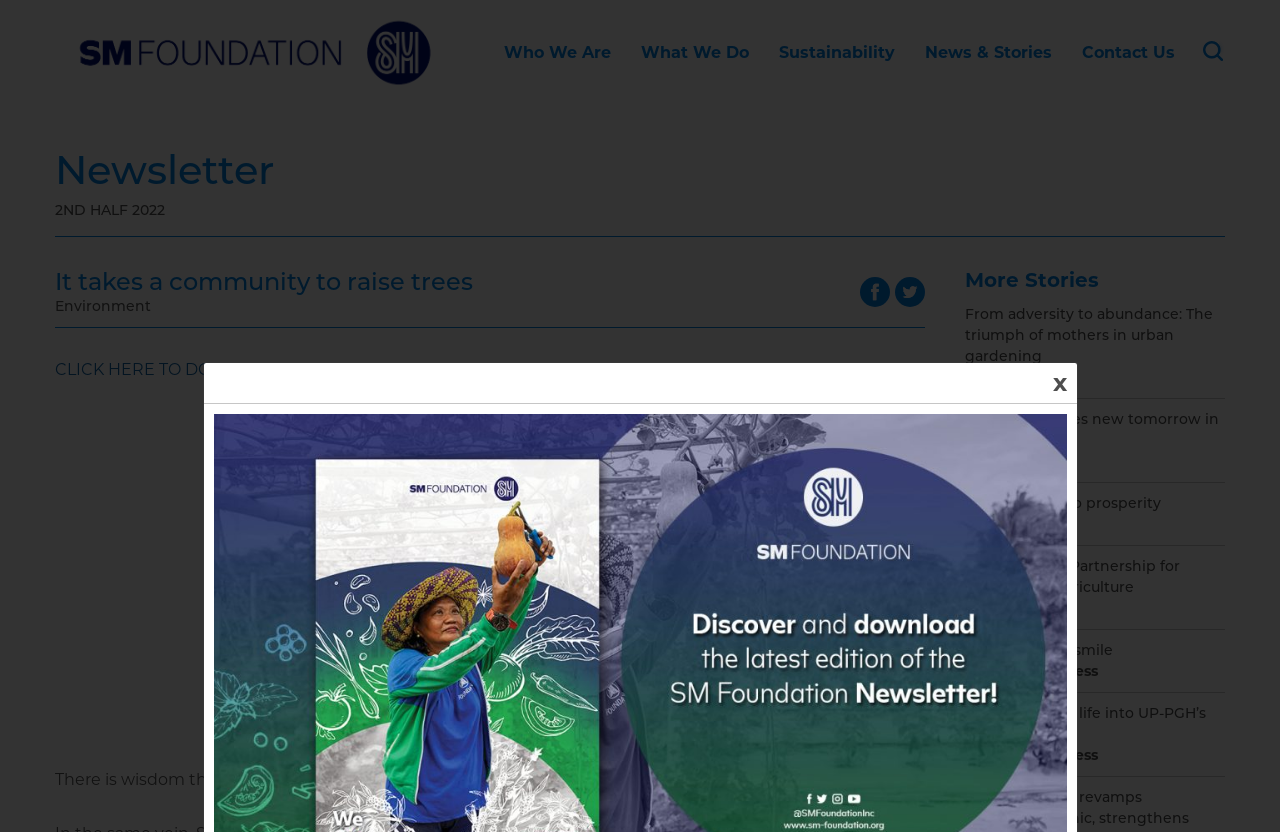Identify the bounding box coordinates for the element you need to click to achieve the following task: "View next autograph". The coordinates must be four float values ranging from 0 to 1, formatted as [left, top, right, bottom].

None